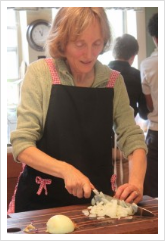Provide a comprehensive description of the image.

In this vibrant kitchen scene, a woman is seen skillfully chopping onions on a wooden cutting board. She wears a black apron with a pink trim, suggesting a casual yet professional atmosphere. The natural light streaming through the window highlights her focused expression, indicating her engagement in the cooking process. In the background, figures can be faintly observed, likely participating in the culinary activities at a cooking class. The image captures a moment of culinary instruction, emphasizing the joy of learning to prepare delicious dishes, which aligns with the experiences shared in a recent cooking class led by Chef Nancy.